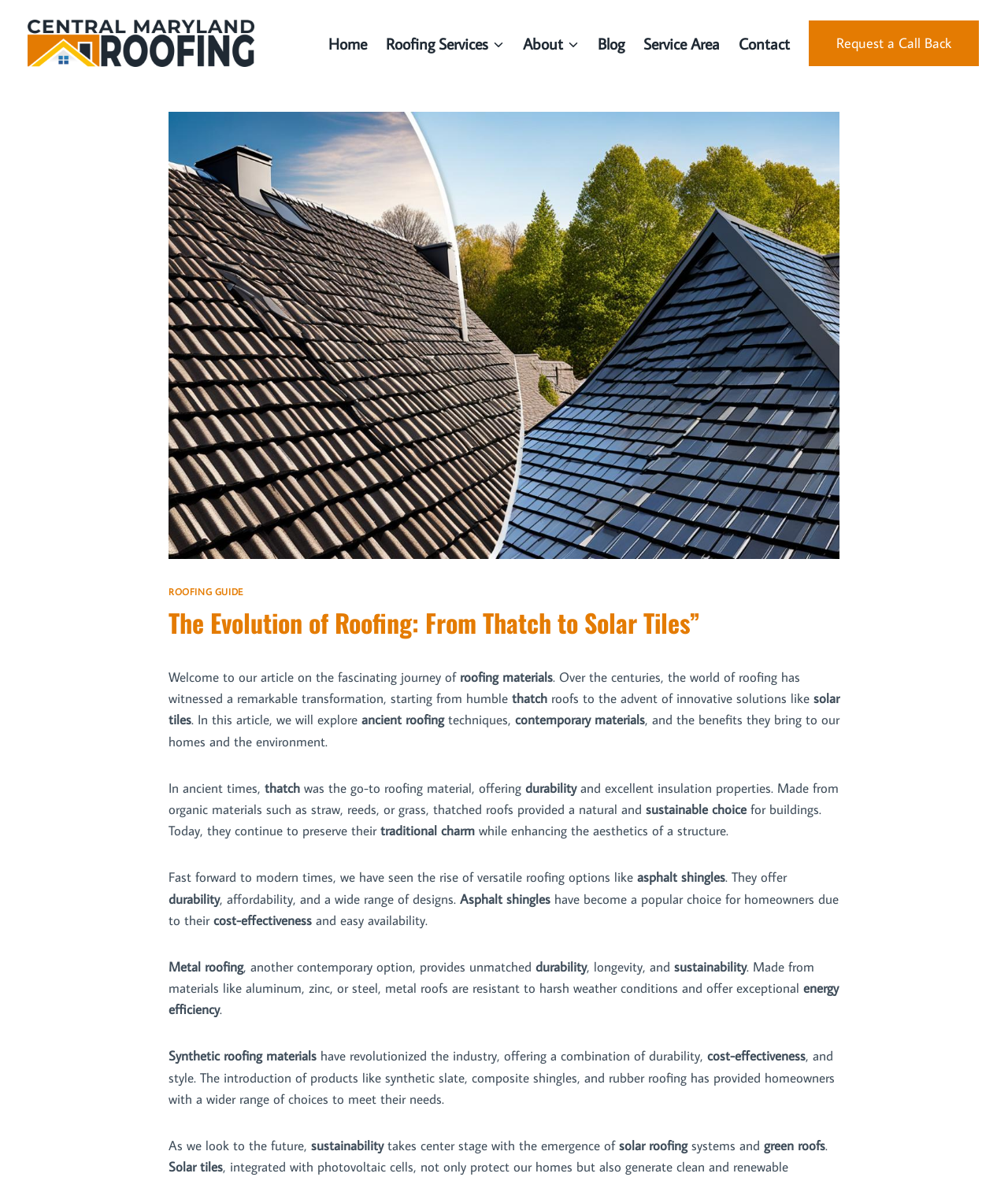Find the bounding box coordinates for the area you need to click to carry out the instruction: "Click Next button". The coordinates should be four float numbers between 0 and 1, indicated as [left, top, right, bottom].

None